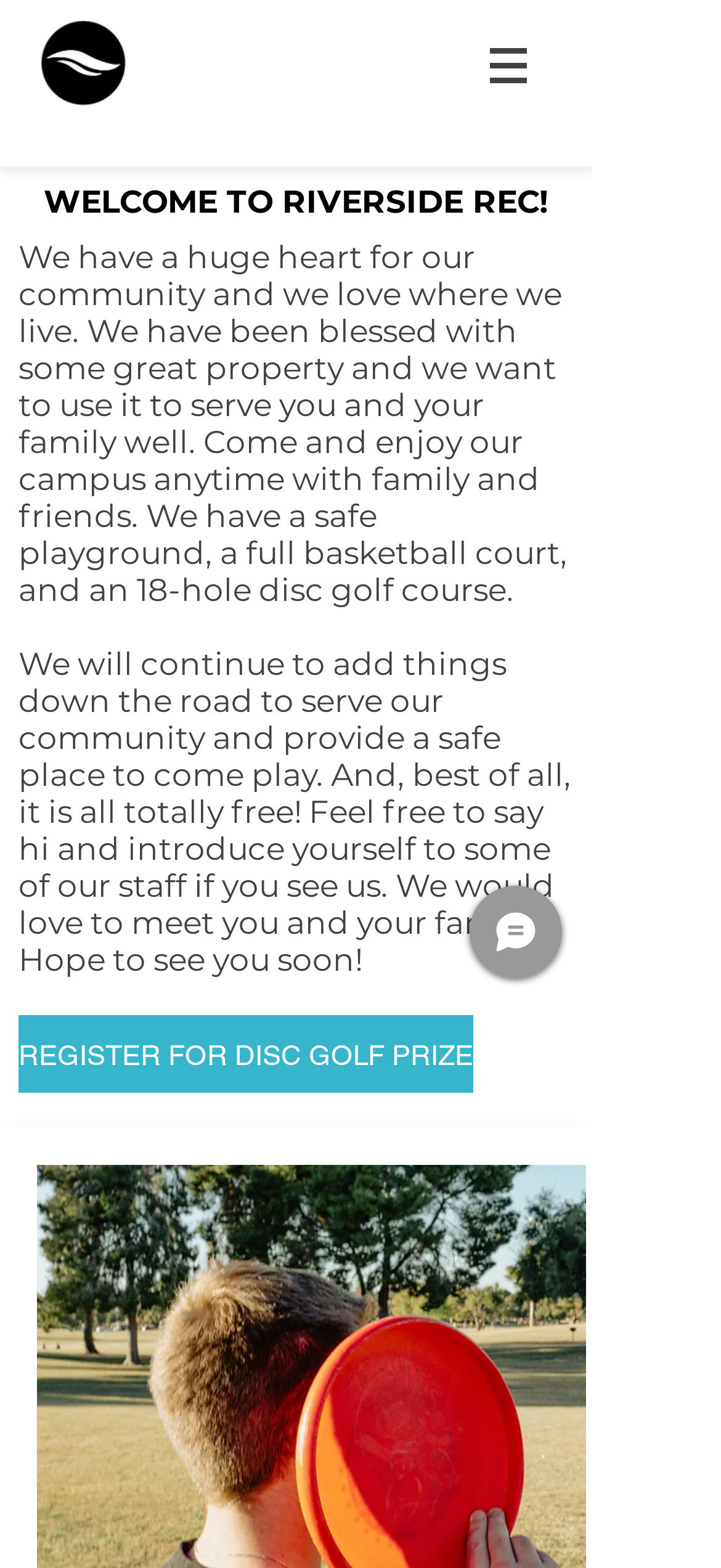Locate the bounding box of the user interface element based on this description: "REGISTER FOR DISC GOLF PRIZE".

[0.026, 0.647, 0.656, 0.697]